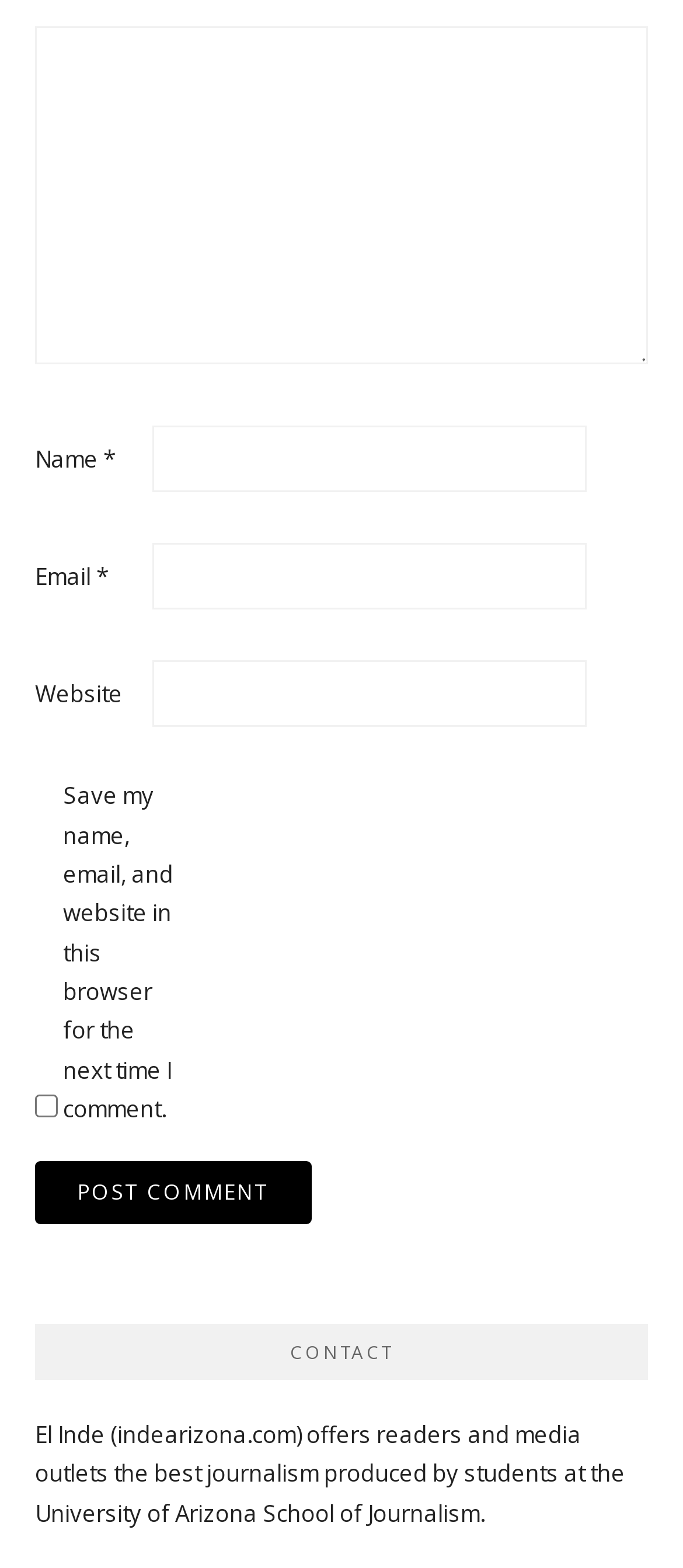What is the purpose of the website?
Respond with a short answer, either a single word or a phrase, based on the image.

offers journalism produced by students